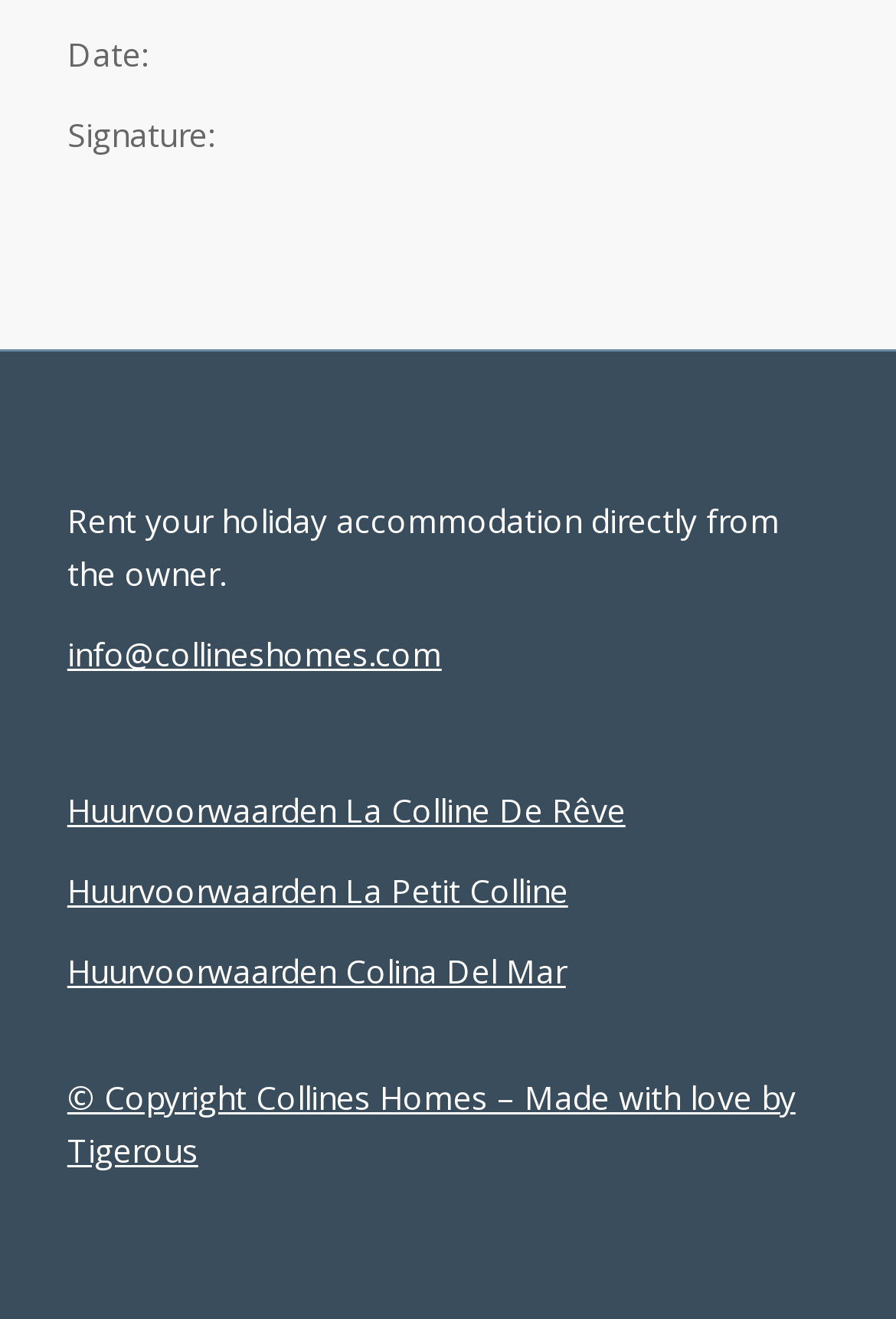What is the purpose of the website?
Provide a well-explained and detailed answer to the question.

I inferred the purpose of the website by reading the static text that says 'Rent your holiday accommodation directly from the owner.' This suggests that the website is for renting holiday homes or apartments.